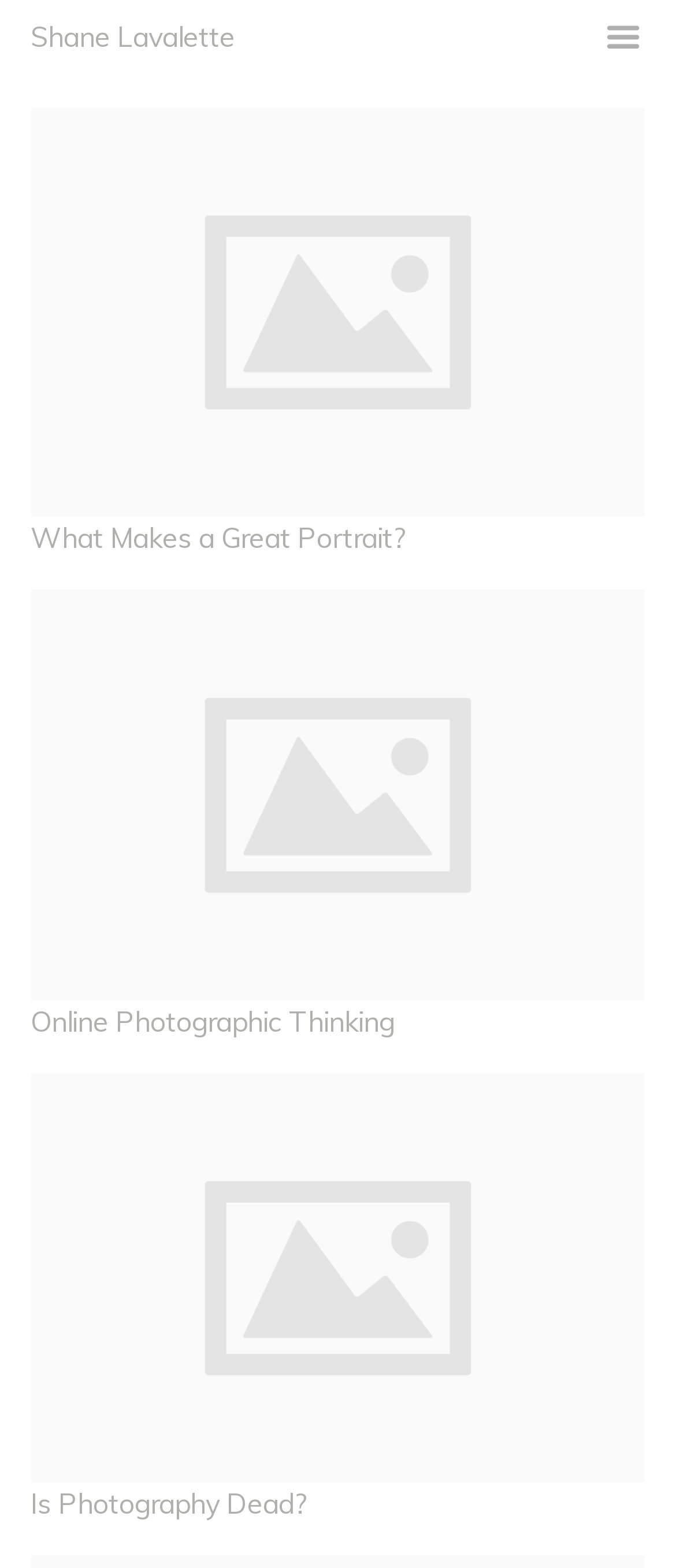How many headings are on this webpage?
Examine the image and give a concise answer in one word or a short phrase.

2